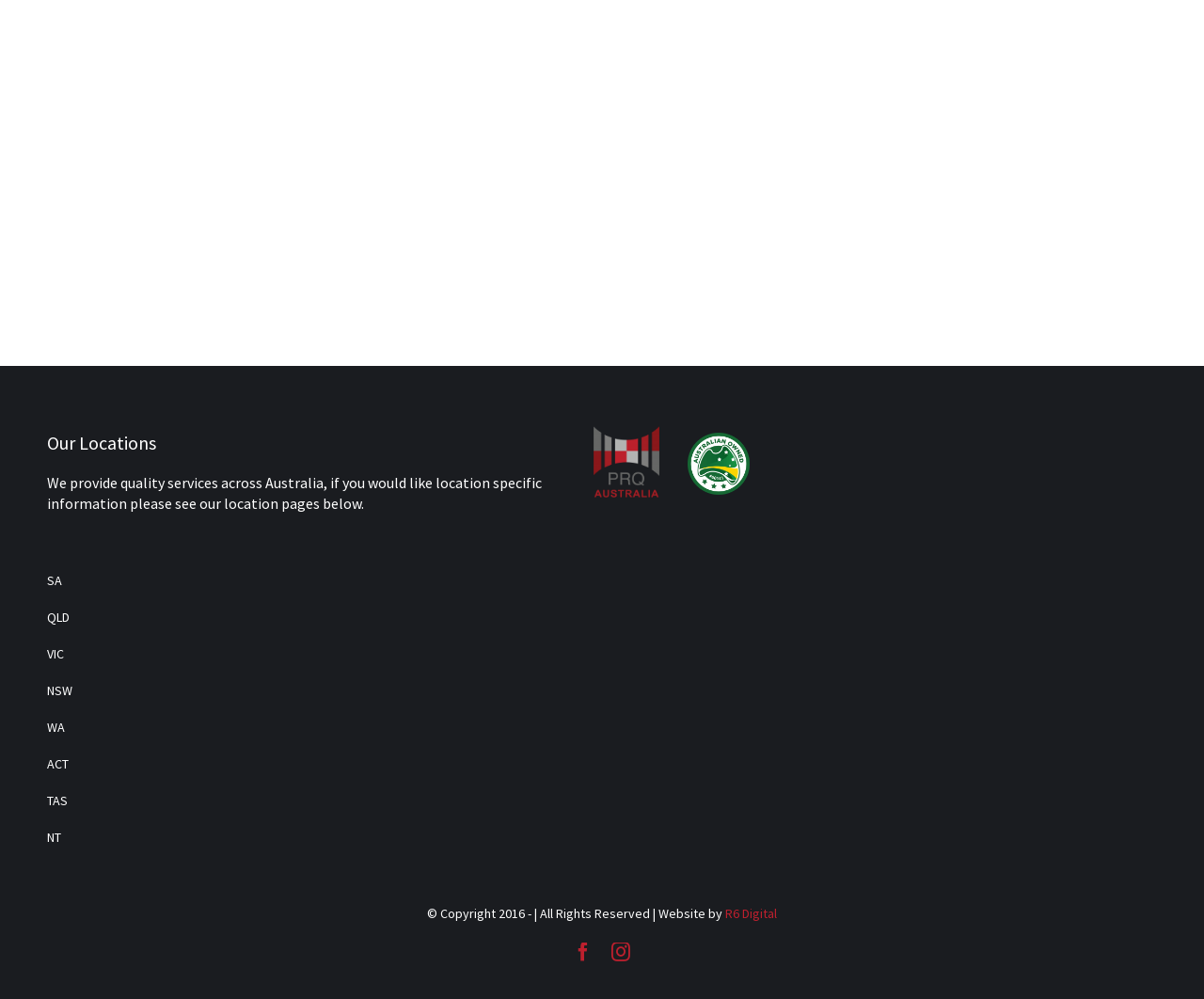What is the copyright year?
Answer with a single word or short phrase according to what you see in the image.

2016